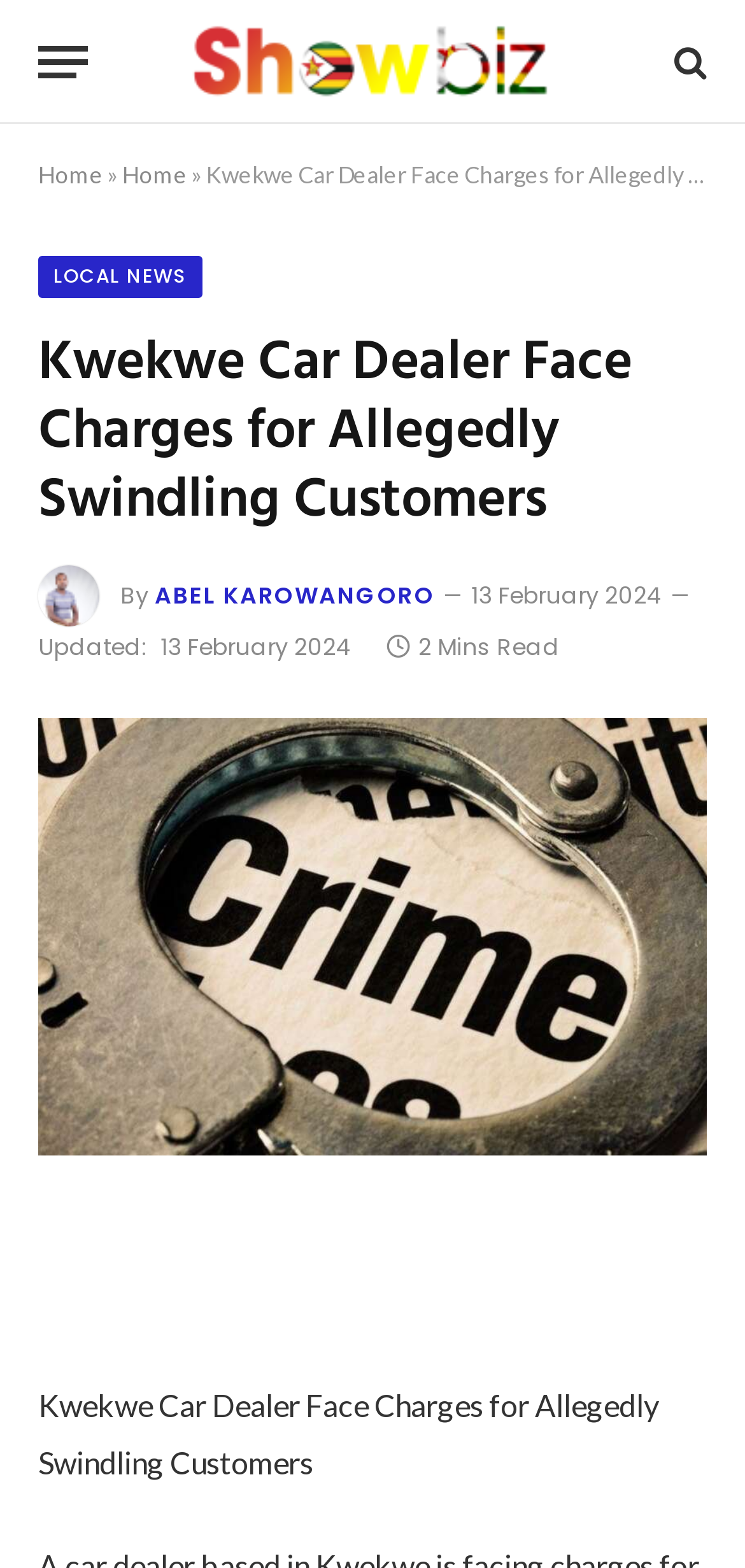Provide a single word or phrase answer to the question: 
How many minutes does it take to read this article?

2 Mins